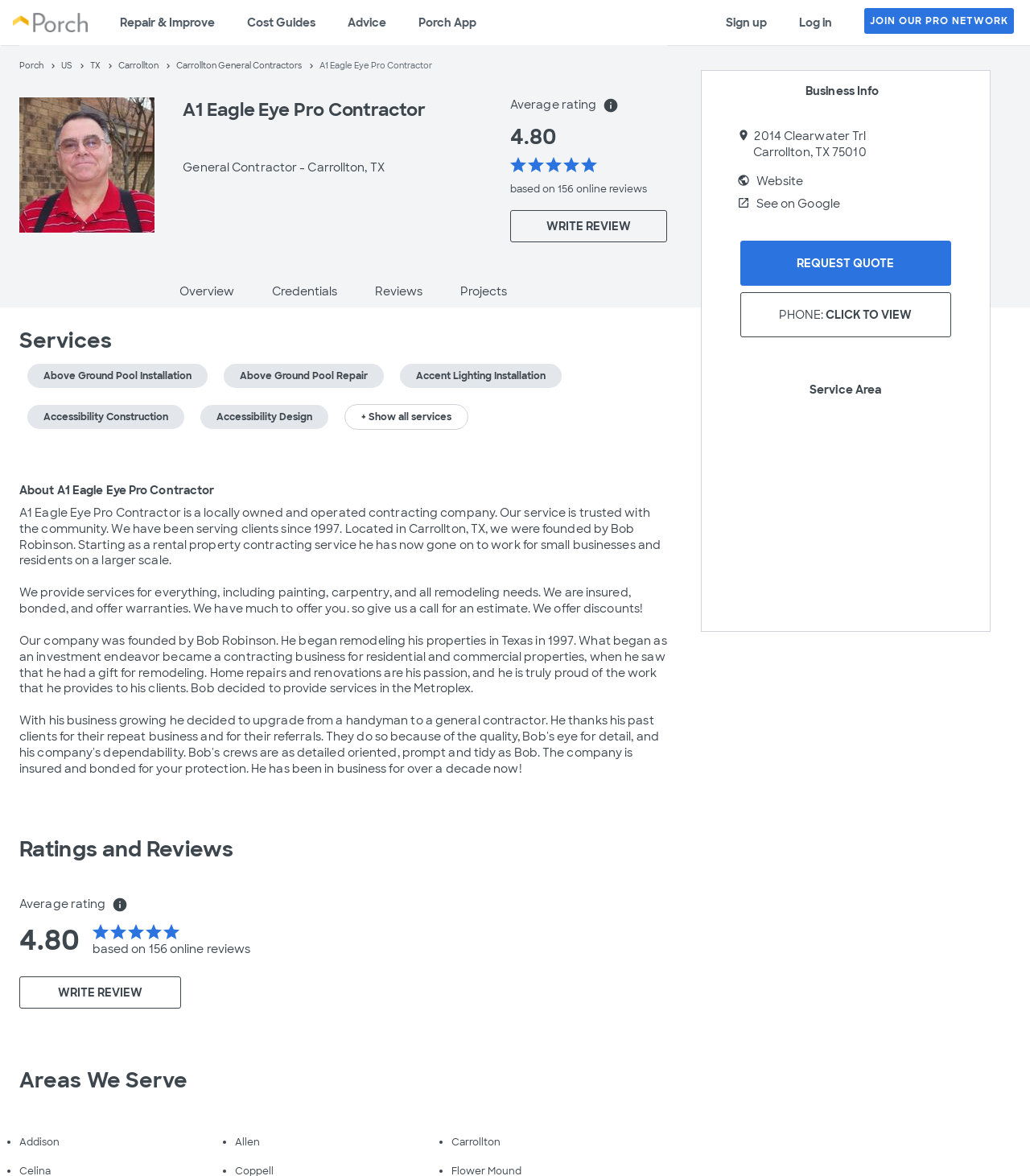Find the bounding box coordinates for the UI element that matches this description: "See on Google".

[0.734, 0.167, 0.816, 0.179]